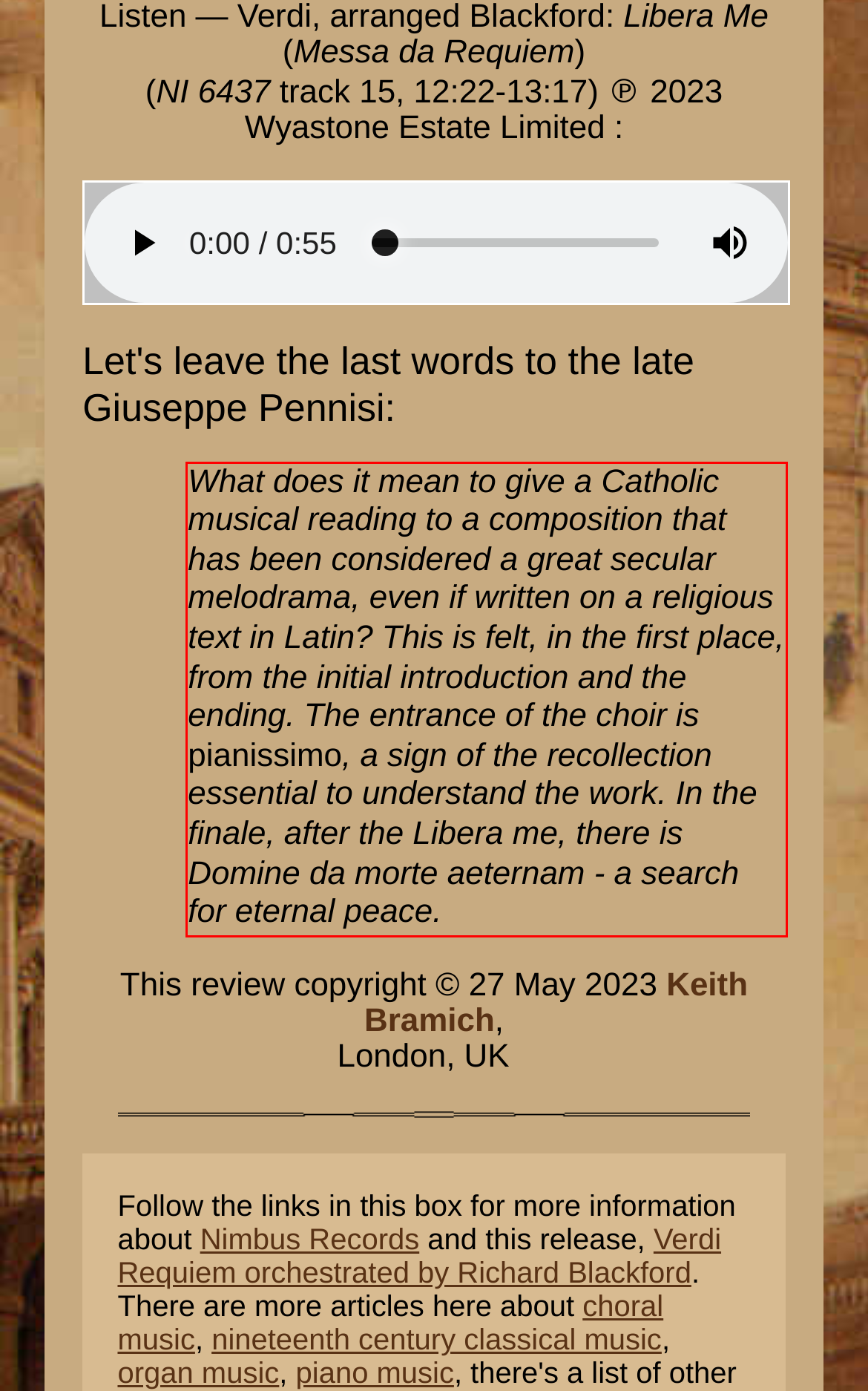Within the screenshot of the webpage, locate the red bounding box and use OCR to identify and provide the text content inside it.

What does it mean to give a Catholic musical reading to a composition that has been considered a great secular melodrama, even if written on a religious text in Latin? This is felt, in the first place, from the initial introduction and the ending. The entrance of the choir is pianissimo, a sign of the recollection essential to understand the work. In the finale, after the Libera me, there is Domine da morte aeternam - a search for eternal peace.